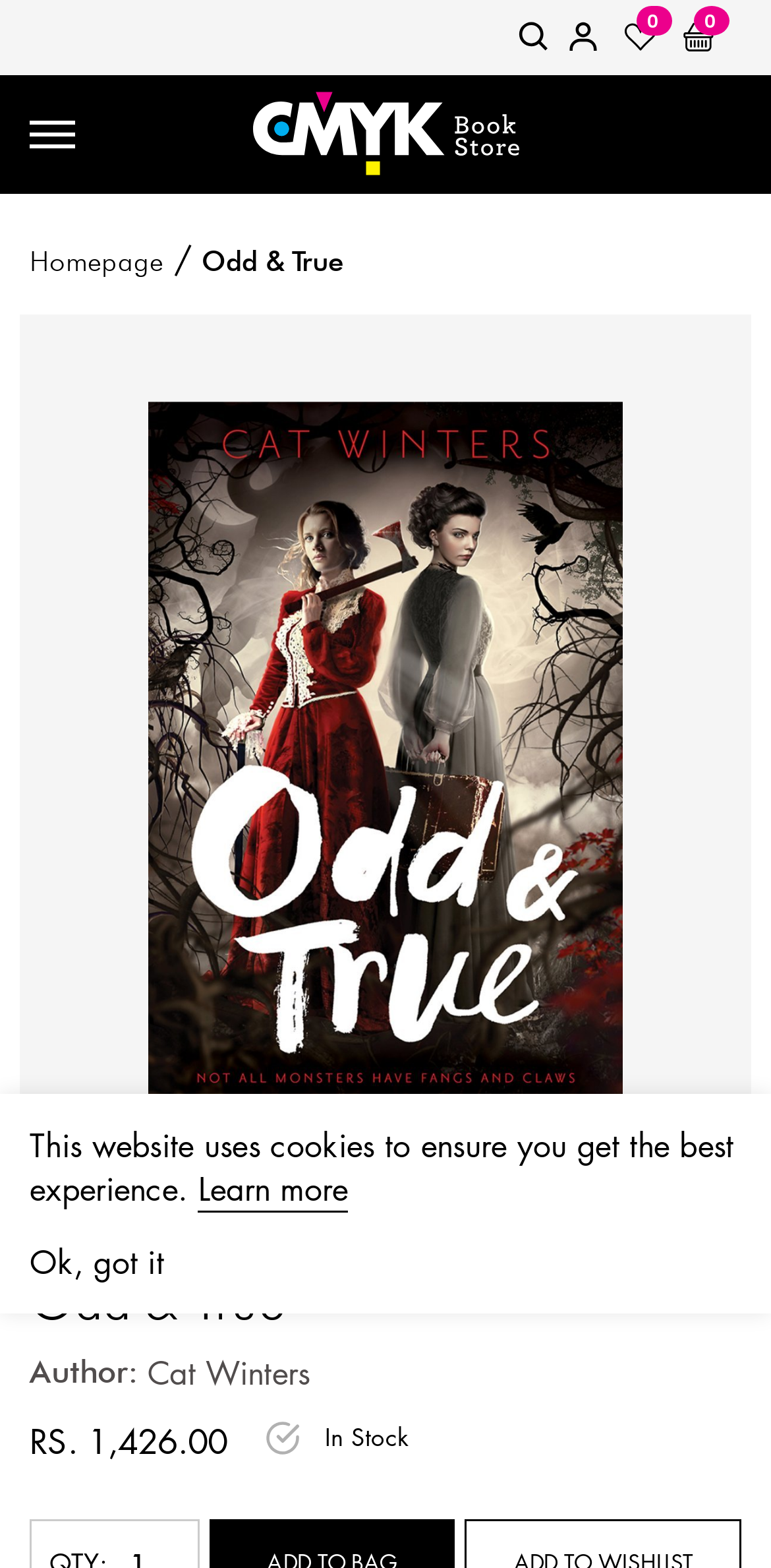What is the name of the book?
Look at the image and respond with a single word or a short phrase.

Odd & True